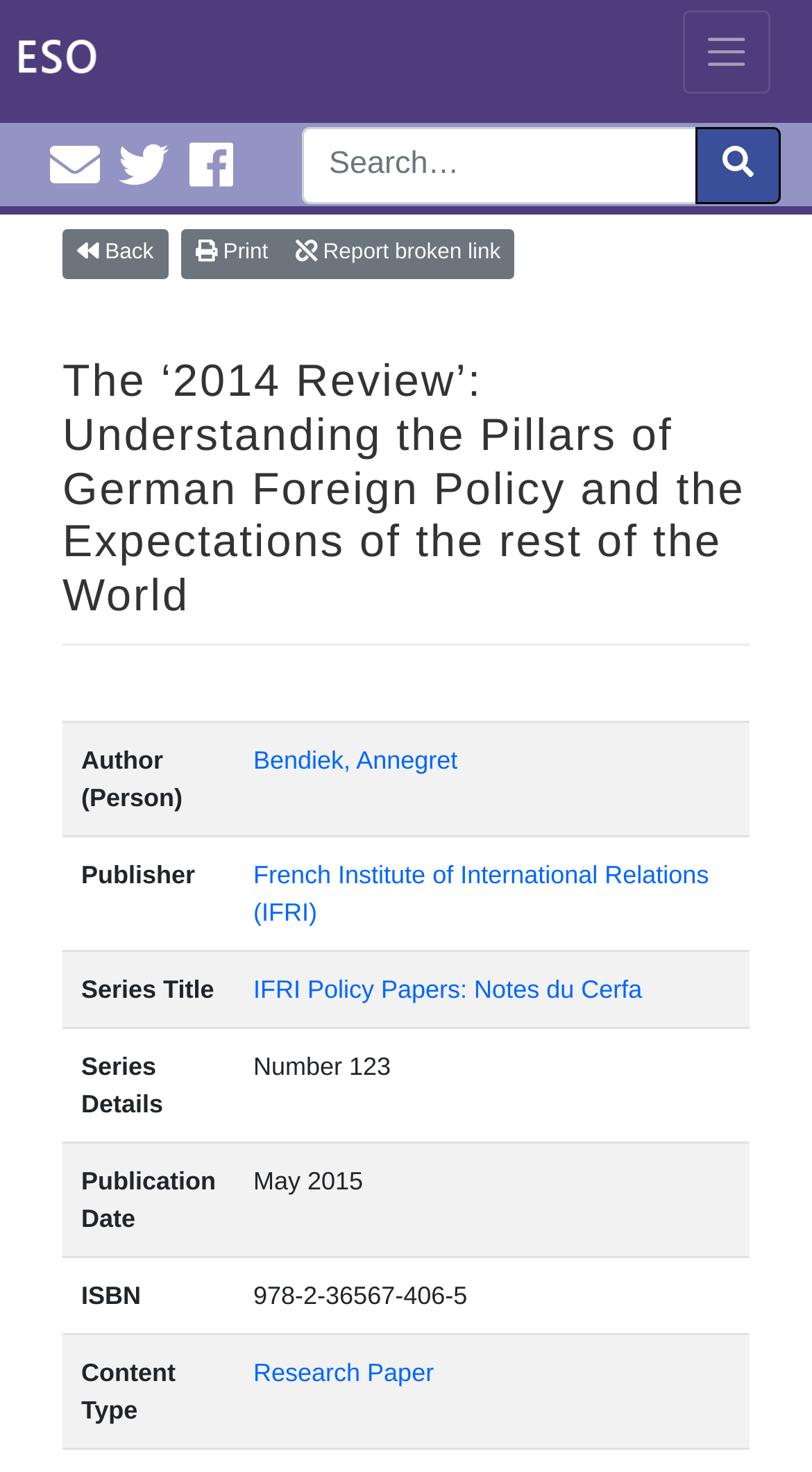Give an in-depth explanation of the webpage layout and content.

This webpage is about a research paper titled "The ‘2014 Review’: Understanding the Pillars of German Foreign Policy and the Expectations of the rest of the World" from European Sources Online. 

At the top left corner, there is a "Skip to content" link. On the top right corner, there is a "Toggle navigation" button. Below the button, there are three social media links: "Email EuroInfoHub@cardiff.ac.uk", "Cardiff EDC Twitter", and "Cardiff EDC Facebook". 

Next to the social media links, there is a search bar with a "Search" label and a "submit" button. Below the search bar, there is a horizontal toolbar with a "Back" link, a "Print" link, and a "Report broken link" link.

The main content of the webpage is a table with multiple rows, each containing information about the research paper. The table headers are "Author (Person)", "Publisher", "Series Title", "Series Details", "Publication Date", "ISBN", and "Content Type". The corresponding values for each header are "Bendiek, Annegret", "French Institute of International Relations (IFRI)", "IFRI Policy Papers: Notes du Cerfa", "Number 123", "May 2015", "978-2-36567-406-5", and "Research Paper", respectively. Each value is a link.